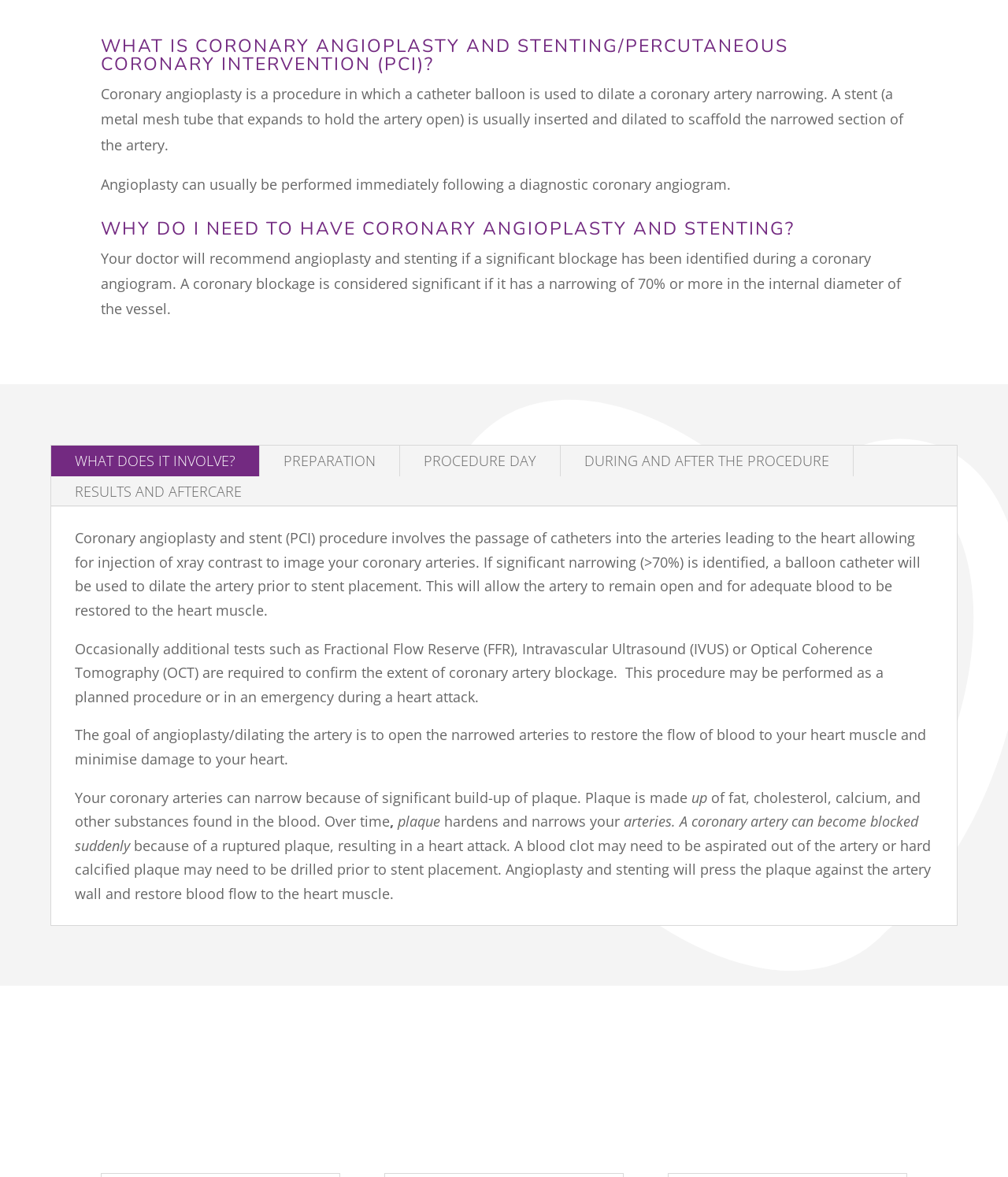Using the description "Preparation", locate and provide the bounding box of the UI element.

[0.258, 0.379, 0.396, 0.404]